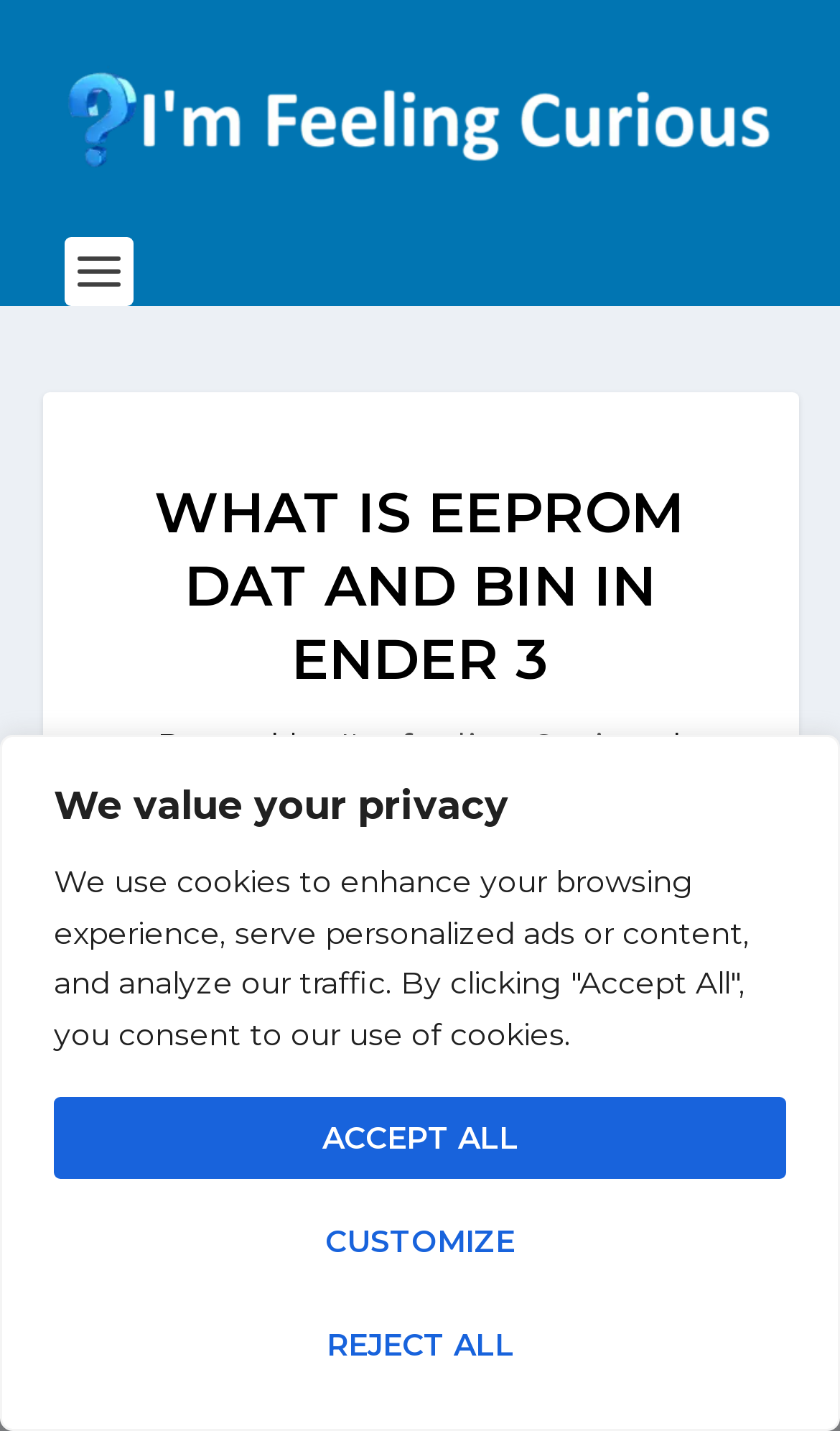Who posted the article?
Look at the screenshot and provide an in-depth answer.

The author of the article is mentioned below the main heading, where it says 'Posted by I'm feeling Curious'.